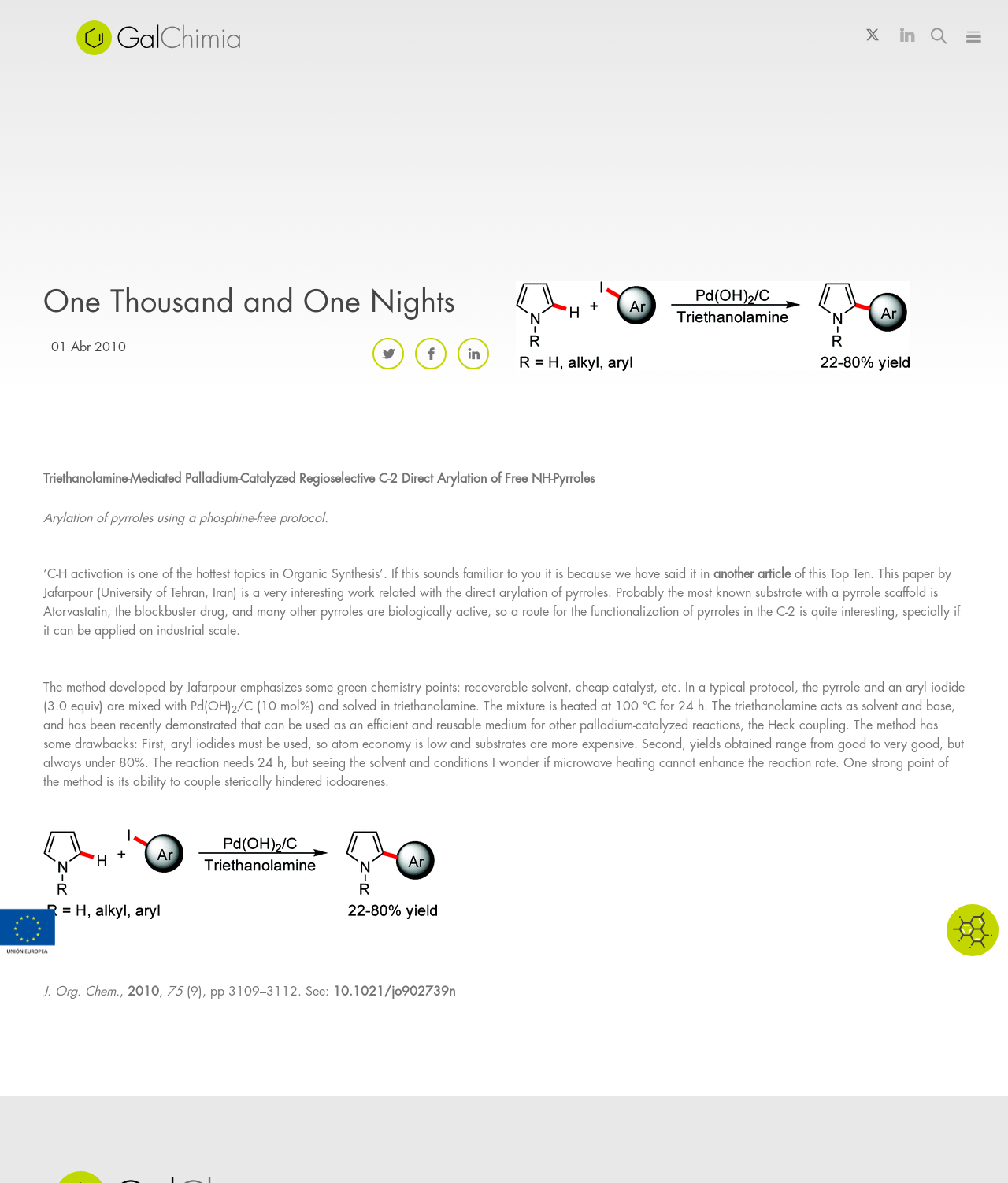Carefully examine the image and provide an in-depth answer to the question: What is the journal name of the cited paper?

The article cites a paper with the reference 'J. Org. Chem., 2010, 75(9), pp 3109–3112', indicating that the journal name of the cited paper is J. Org. Chem.